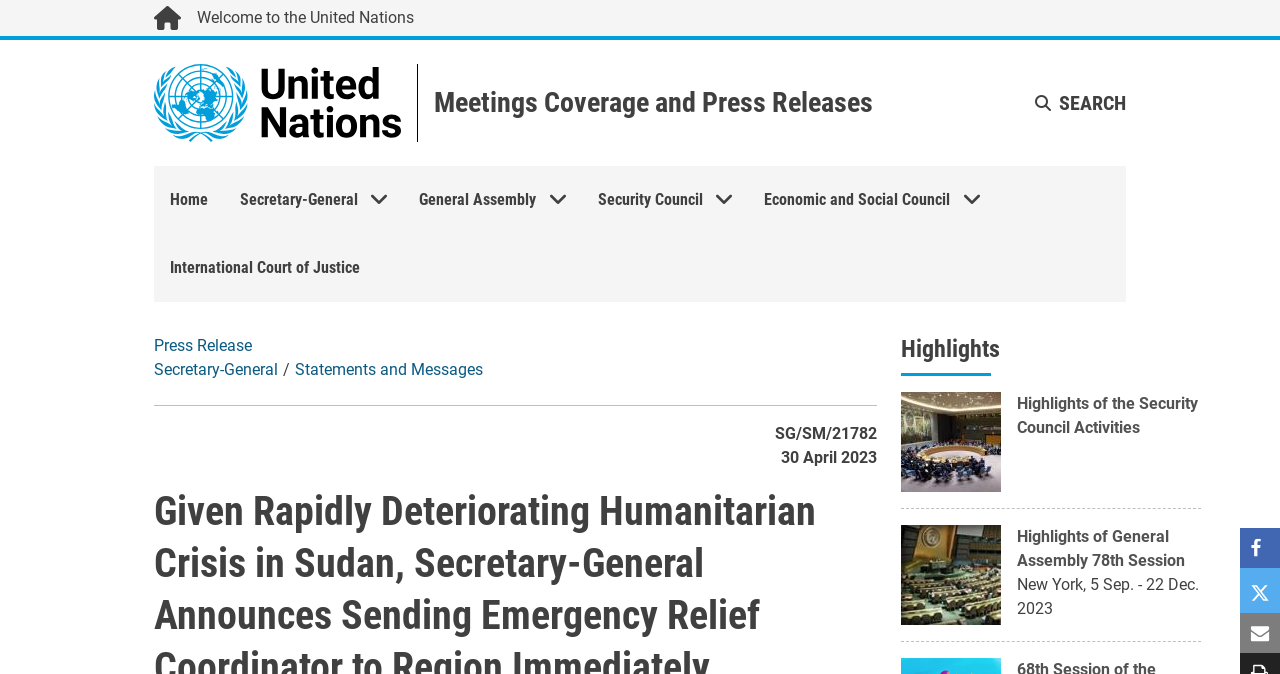Describe all visible elements and their arrangement on the webpage.

The webpage appears to be a news article or press release from the United Nations. At the top left, there is a link to the UN homepage, accompanied by a UN logo image. Next to it, there is a link to "Meetings Coverage and Press Releases". A search button is located at the top right.

Below the top navigation, there are several links to different sections of the UN website, including "Home", "Secretary-General", "General Assembly", "Security Council", and "Economic and Social Council". These links are arranged horizontally across the page.

The main content of the page is a press release or statement from the UN Secretary-General, António Guterres, regarding the humanitarian crisis in Sudan. The statement is dated April 30, 2023.

On the right side of the page, there are two sections highlighted as "Highlights". The first section features an image related to the Security Council, along with a link to "Highlights of the Security Council Activities". The second section features an image related to the General Assembly, along with a link to "Highlights of General Assembly 78th Session" and a brief description of the session dates.

At the bottom right of the page, there are links to the UN's social media profiles, including Facebook, Twitter, and Email.